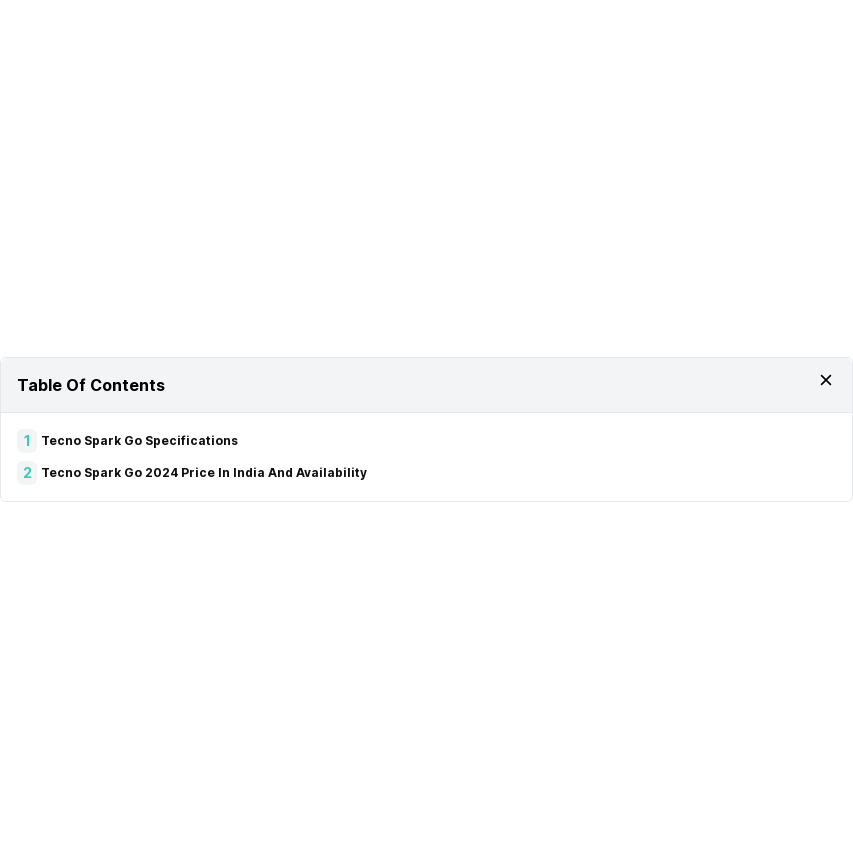What is the subject of the article?
Respond with a short answer, either a single word or a phrase, based on the image.

Tecno Spark Go 2024